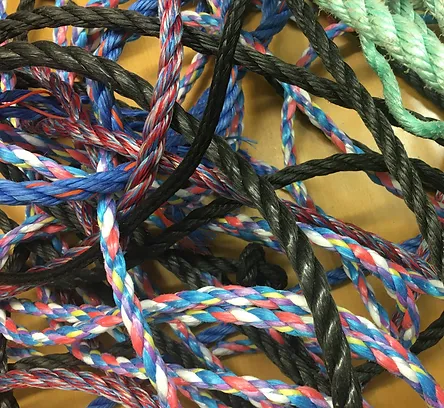What is the purpose of the colorful cluster?
Please answer the question with a detailed and comprehensive explanation.

The caption suggests that the colorful cluster of braided cords and ropes could be used for various crafting projects or practical applications, which is in line with the context of the Bridport Community Shed where individuals come together to share skills and enhance community ties.